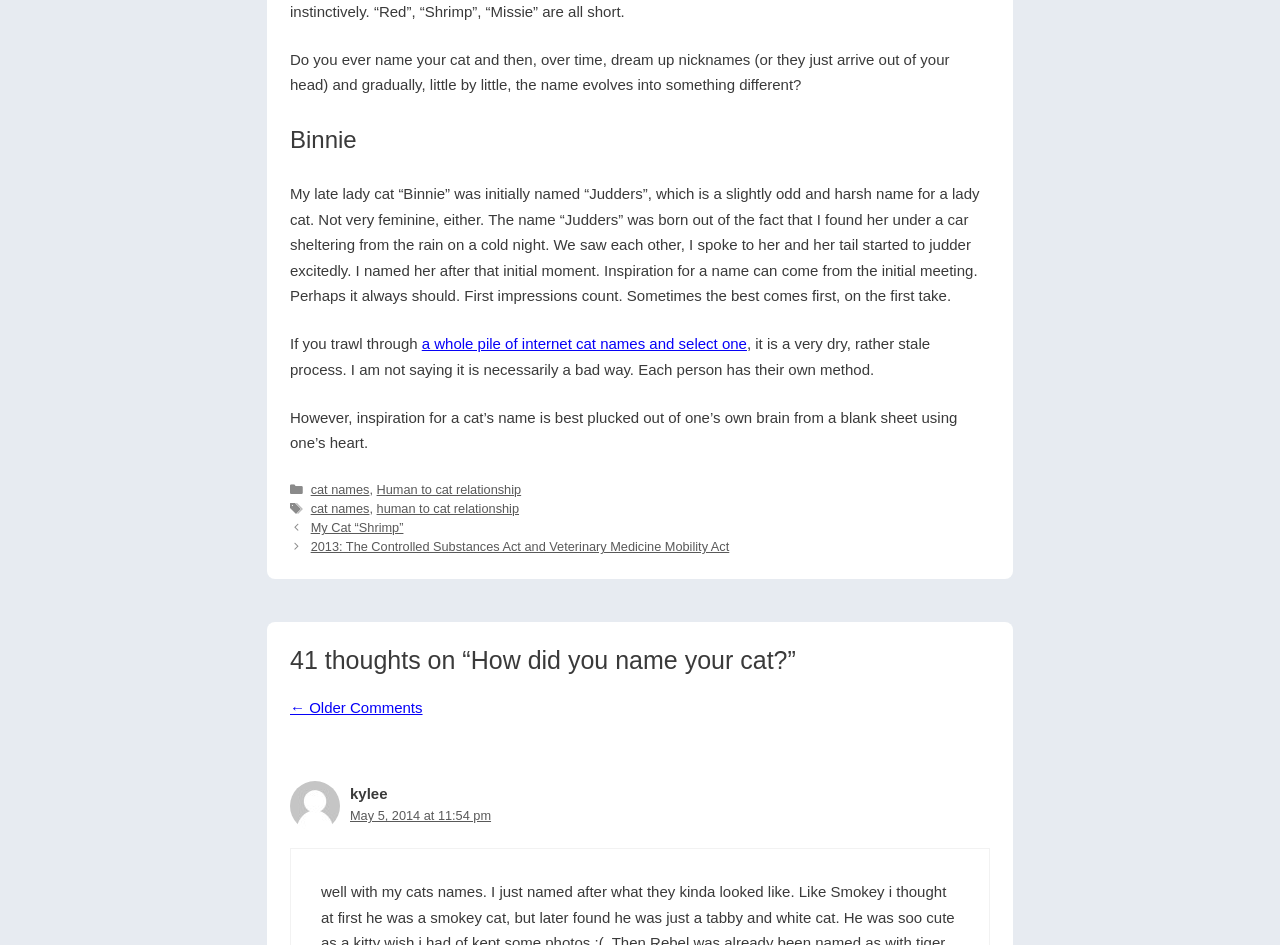Give a one-word or short phrase answer to this question: 
What is the date of the latest comment?

May 5, 2014